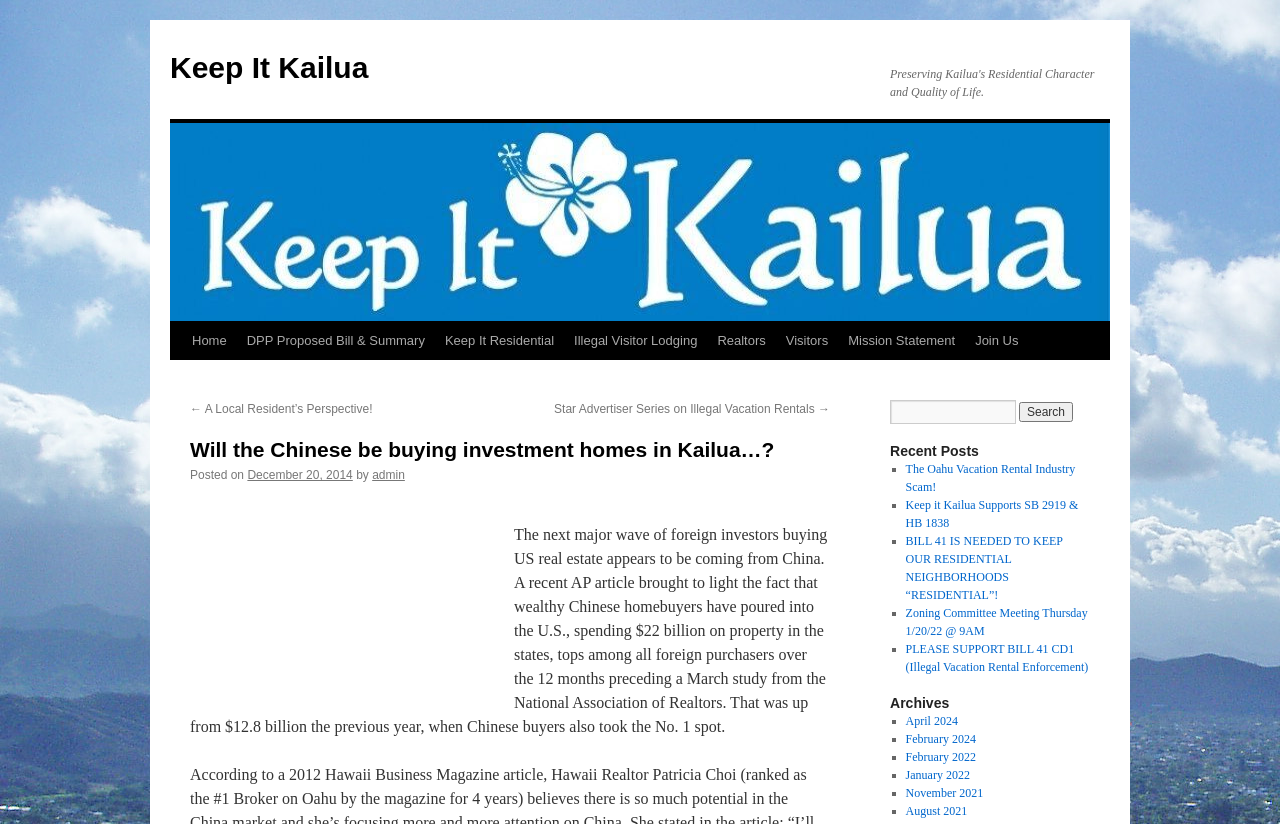Please find the bounding box coordinates of the element's region to be clicked to carry out this instruction: "View the archives for April 2024".

[0.707, 0.867, 0.748, 0.883]